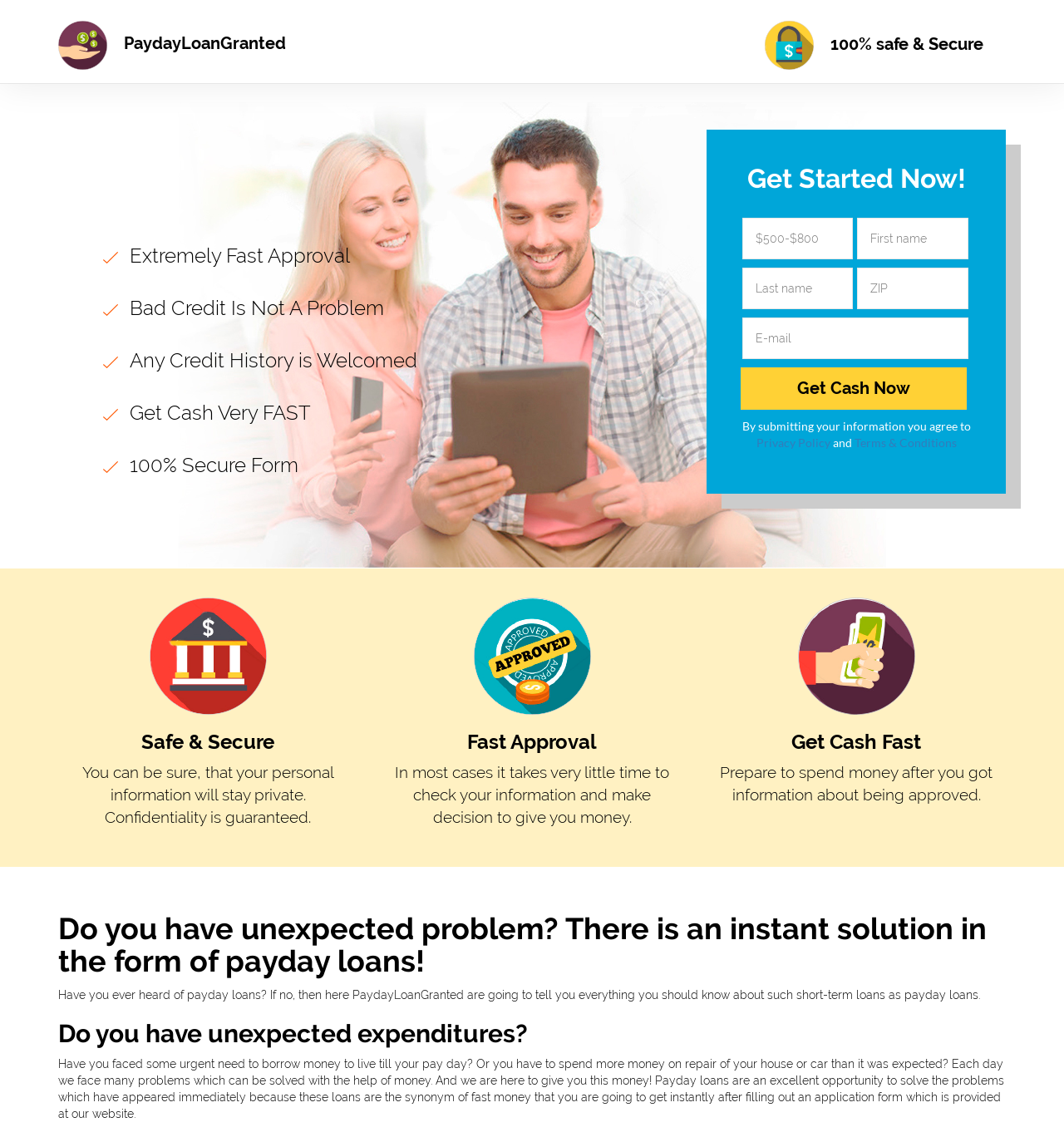Locate the bounding box coordinates of the area where you should click to accomplish the instruction: "Read the 'Privacy Policy'".

[0.711, 0.385, 0.78, 0.397]